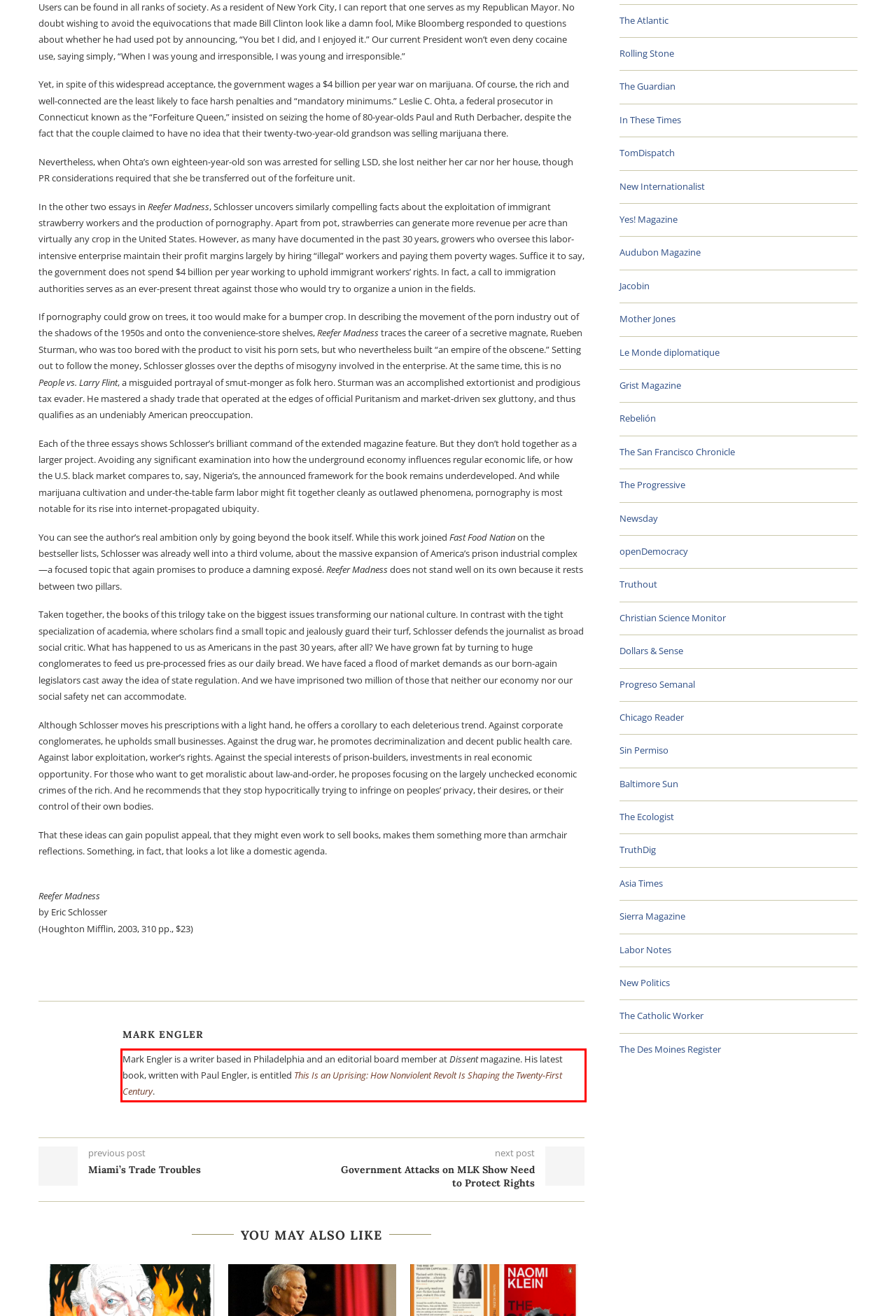You are presented with a screenshot containing a red rectangle. Extract the text found inside this red bounding box.

Mark Engler is a writer based in Philadelphia and an editorial board member at Dissent magazine. His latest book, written with Paul Engler, is entitled This Is an Uprising: How Nonviolent Revolt Is Shaping the Twenty-First Century.